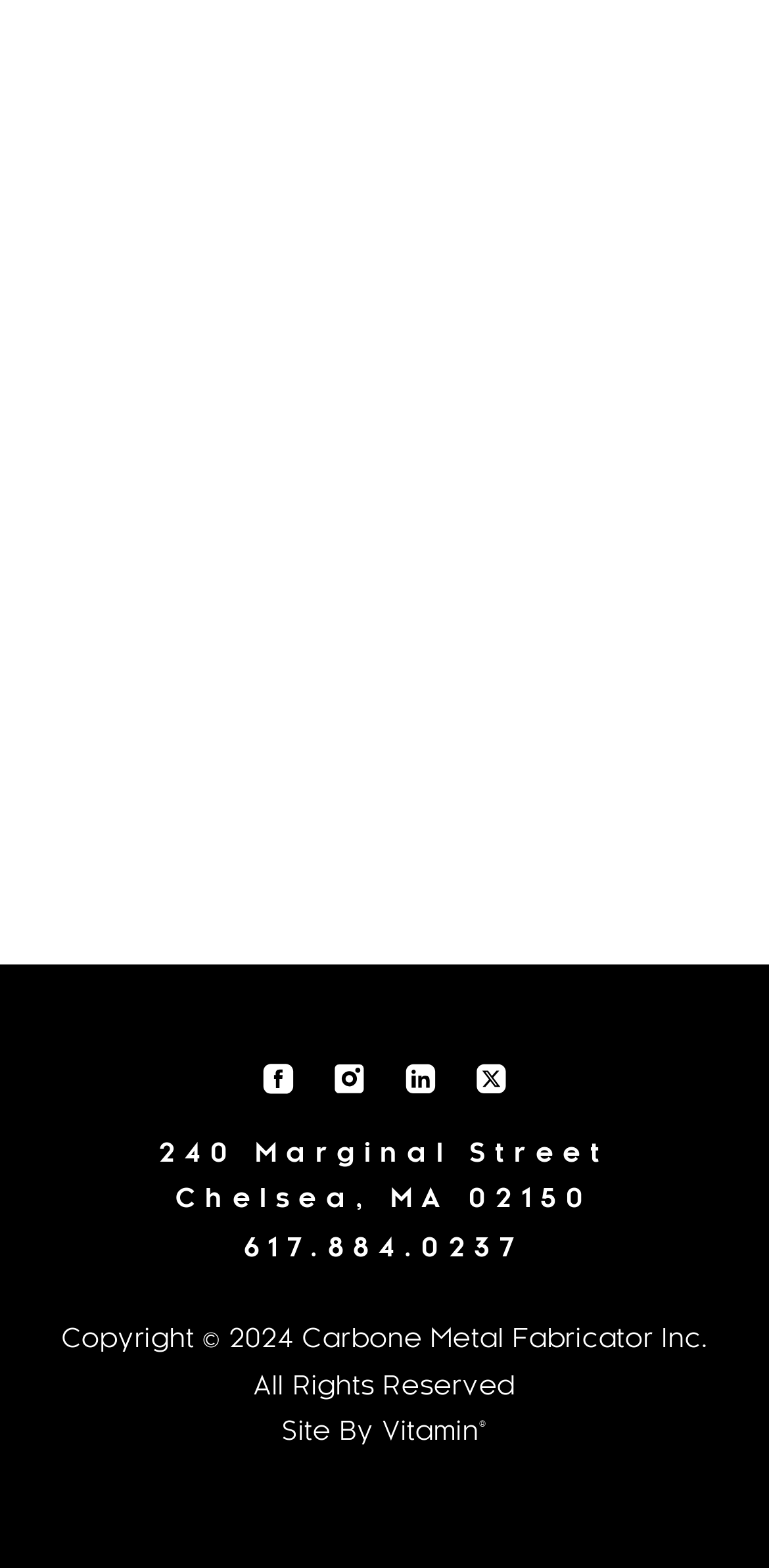Identify the bounding box coordinates for the UI element described as follows: "name="email-address"". Ensure the coordinates are four float numbers between 0 and 1, formatted as [left, top, right, bottom].

[0.169, 0.23, 0.831, 0.28]